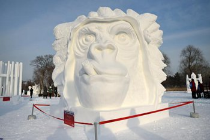What is the purpose of the red barriers surrounding the sculpture? Based on the image, give a response in one word or a short phrase.

To cordon off visitors